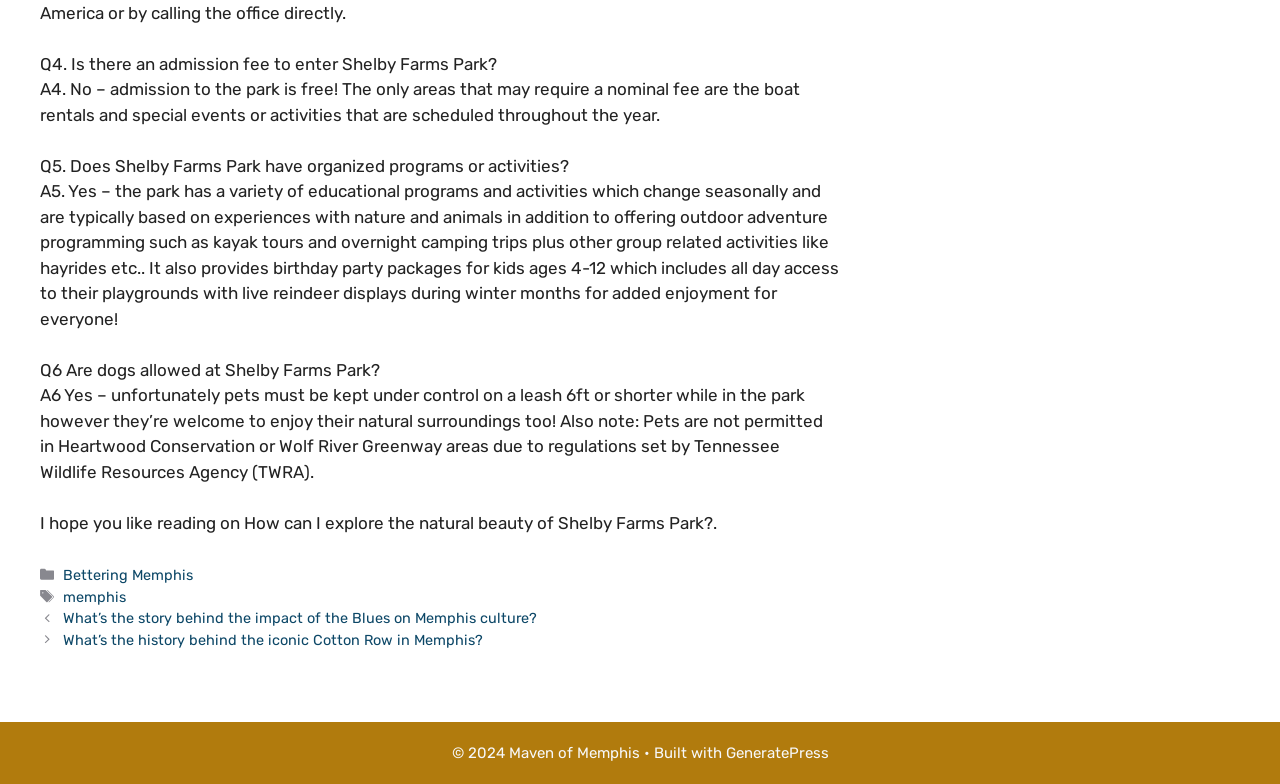Please find the bounding box coordinates in the format (top-left x, top-left y, bottom-right x, bottom-right y) for the given element description. Ensure the coordinates are floating point numbers between 0 and 1. Description: memphis

[0.049, 0.75, 0.099, 0.773]